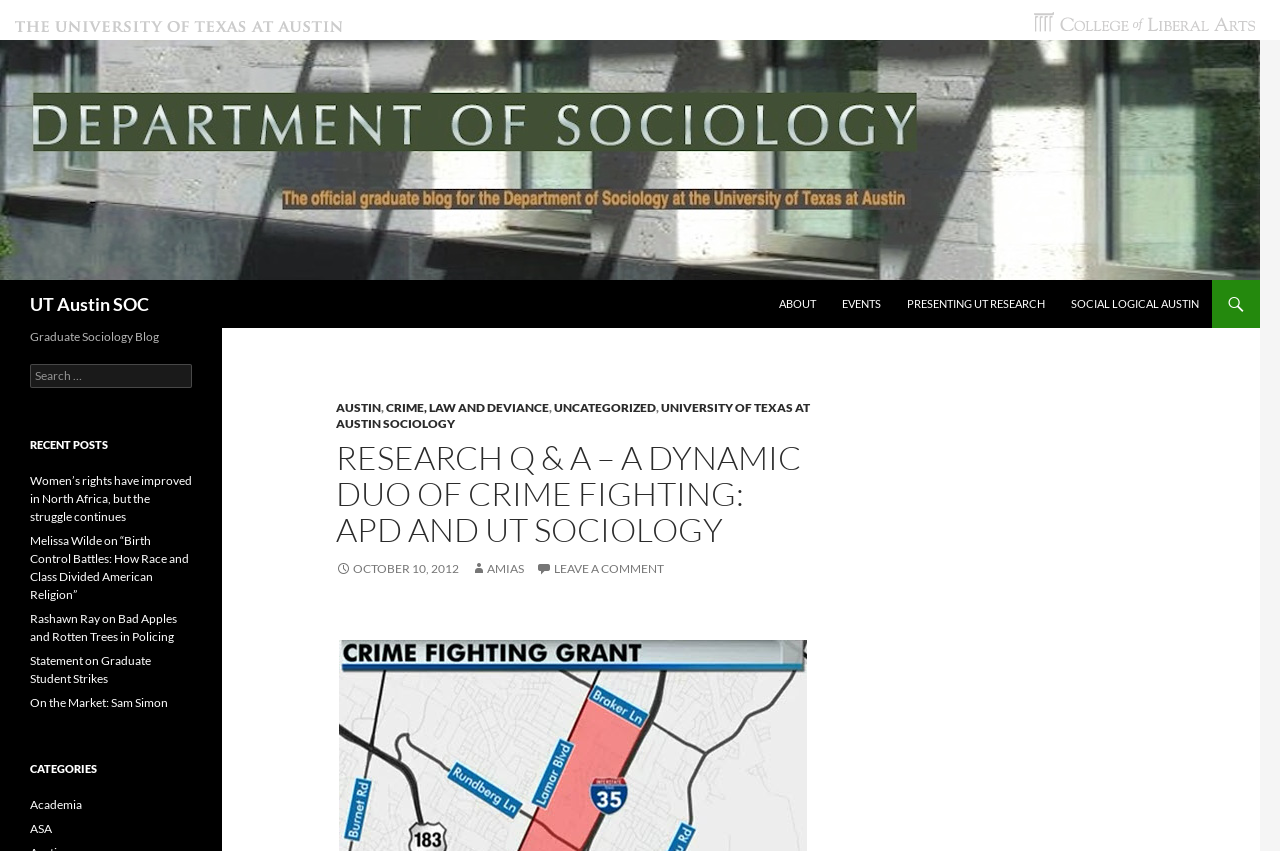What is the category of the post 'Women’s rights have improved in North Africa, but the struggle continues'?
Answer the question with a detailed and thorough explanation.

I found the answer by looking at the categories listed at the bottom of the webpage. Although the post 'Women’s rights have improved in North Africa, but the struggle continues' does not have a specific category listed, it is likely that it falls under the 'Uncategorized' category, which is one of the options listed.